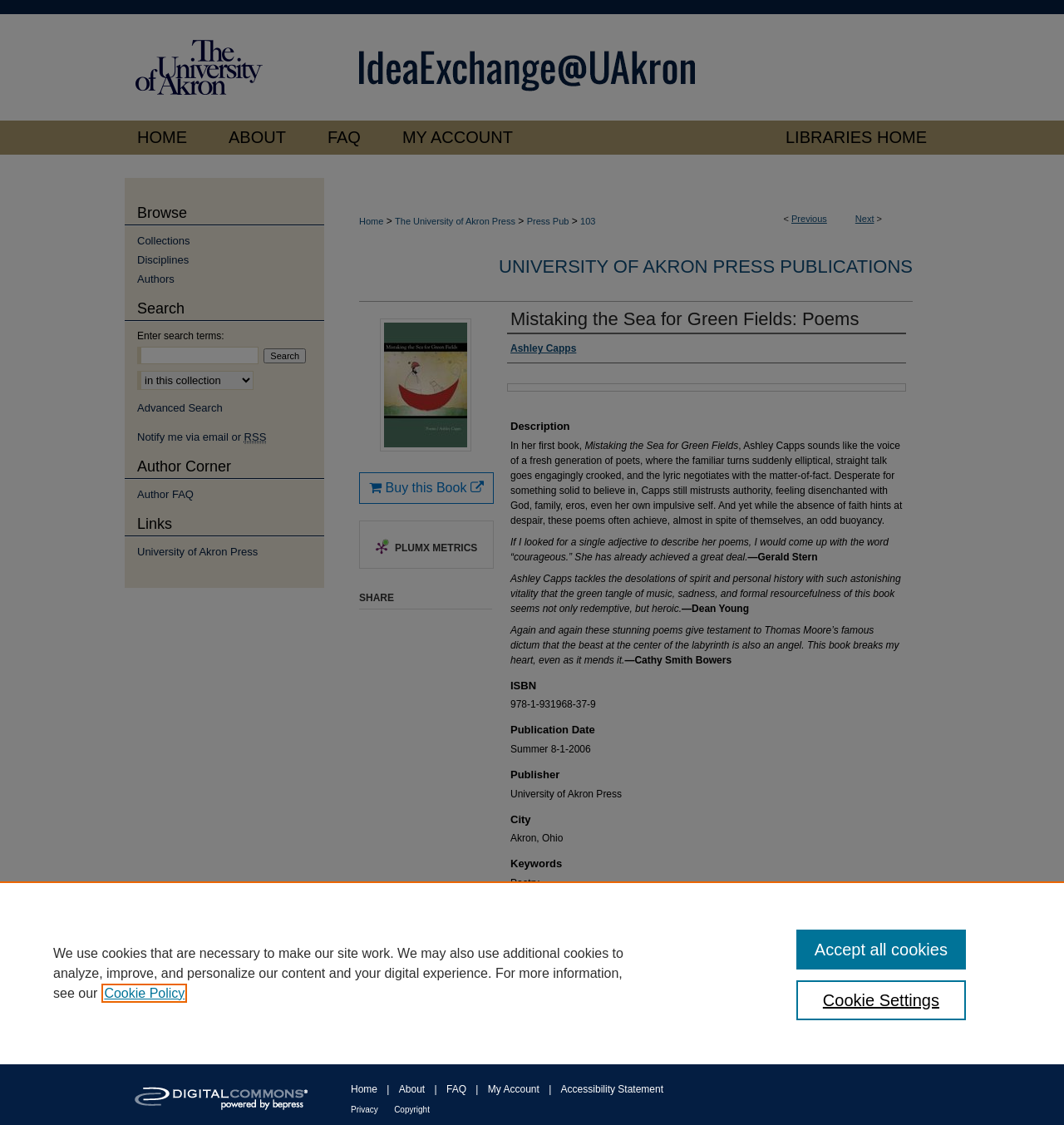Respond with a single word or phrase to the following question: Who is the author of the book?

Ashley Capps